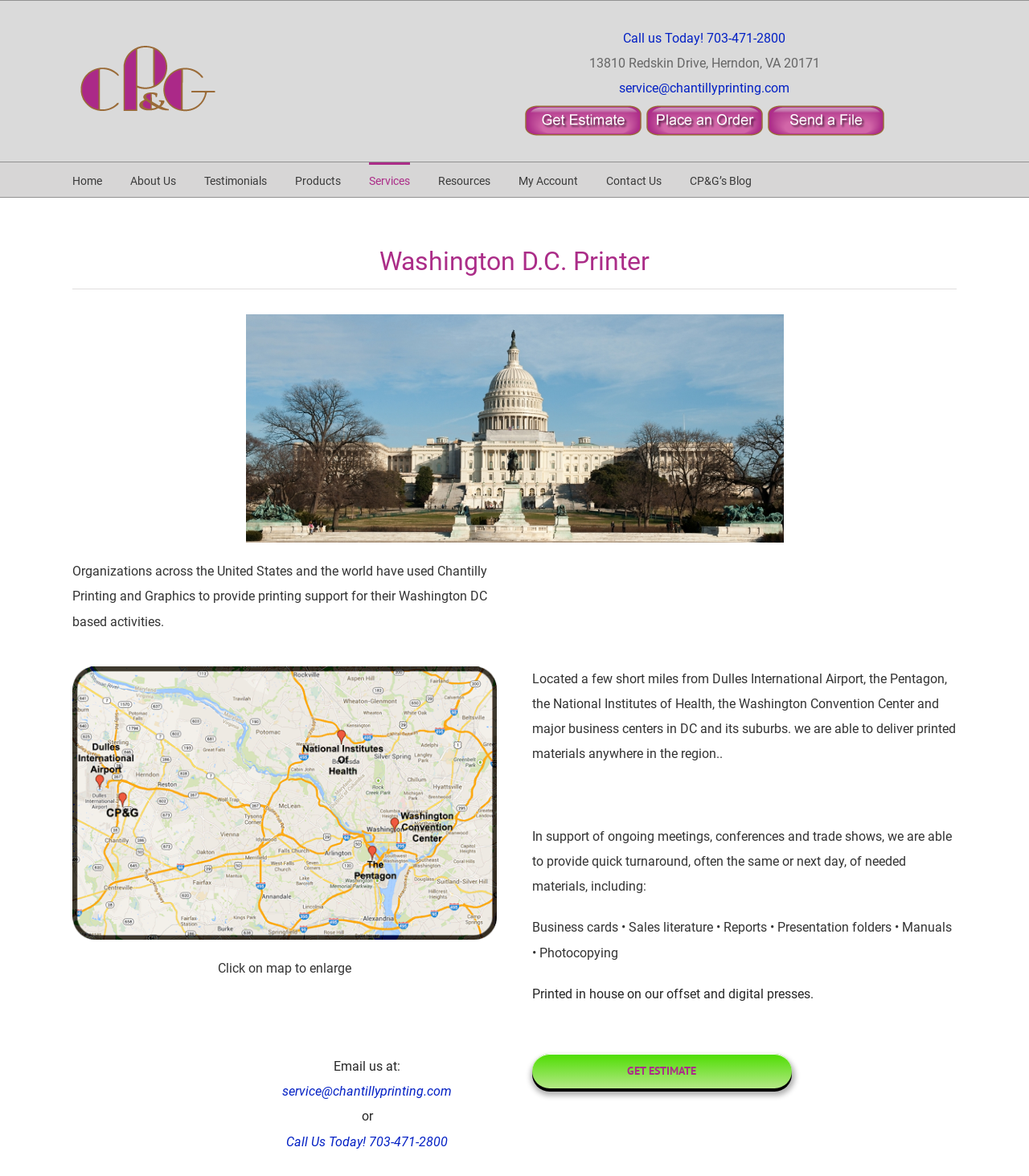Please identify the bounding box coordinates of the area that needs to be clicked to follow this instruction: "View the map of DC area".

[0.07, 0.567, 0.483, 0.799]